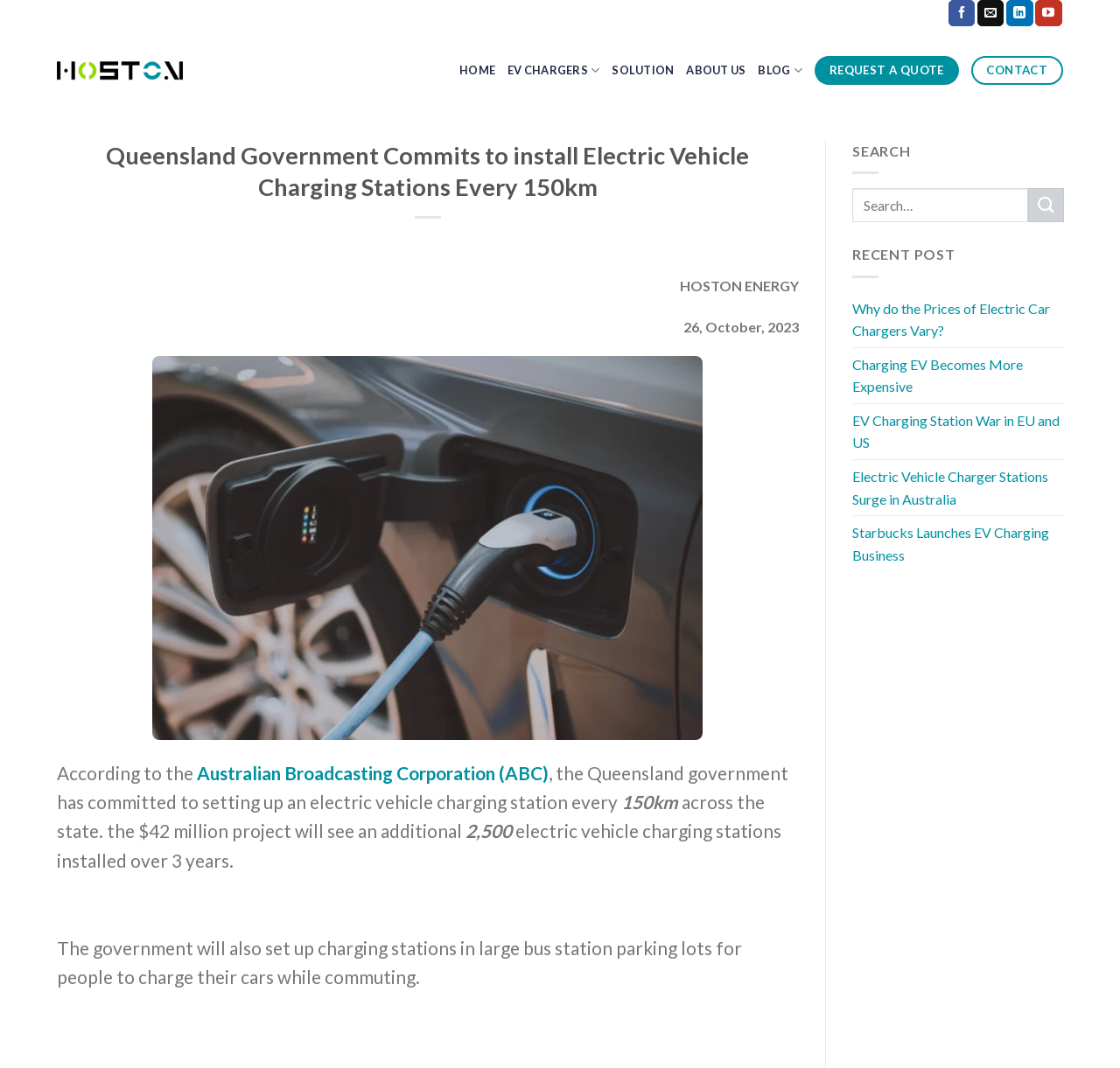Provide a thorough description of the webpage's content and layout.

The webpage appears to be a news article or blog post from Hoston Energy, a company that provides electric vehicle (EV) charging solutions. At the top of the page, there are several links to social media platforms, including Facebook, LinkedIn, and YouTube, as well as a link to send an email. Below these links, there is a navigation menu with options such as "HOME", "EV CHARGERS", "SOLUTION", "ABOUT US", "BLOG", and "CONTACT".

The main content of the page is an article with the title "Queensland Government Commits to install Electric Vehicle Charging Stations Every 150km". The article discusses the Queensland government's plan to set up electric vehicle charging stations every 150km across the state, with a budget of $42 million. The project aims to install an additional 2,500 electric vehicle charging stations over three years.

The article is divided into several paragraphs, with links to external sources, such as the Australian Broadcasting Corporation (ABC). There are also several static text elements, including the date of the article, "26, October, 2023", and a section with recent posts, including links to other articles related to electric vehicles and charging stations.

On the right side of the page, there is a search bar with a search box and a submit button. Below the search bar, there are several links to recent posts, including articles with titles such as "Why do the Prices of Electric Car Chargers Vary?" and "Electric Vehicle Charger Stations Surge in Australia".